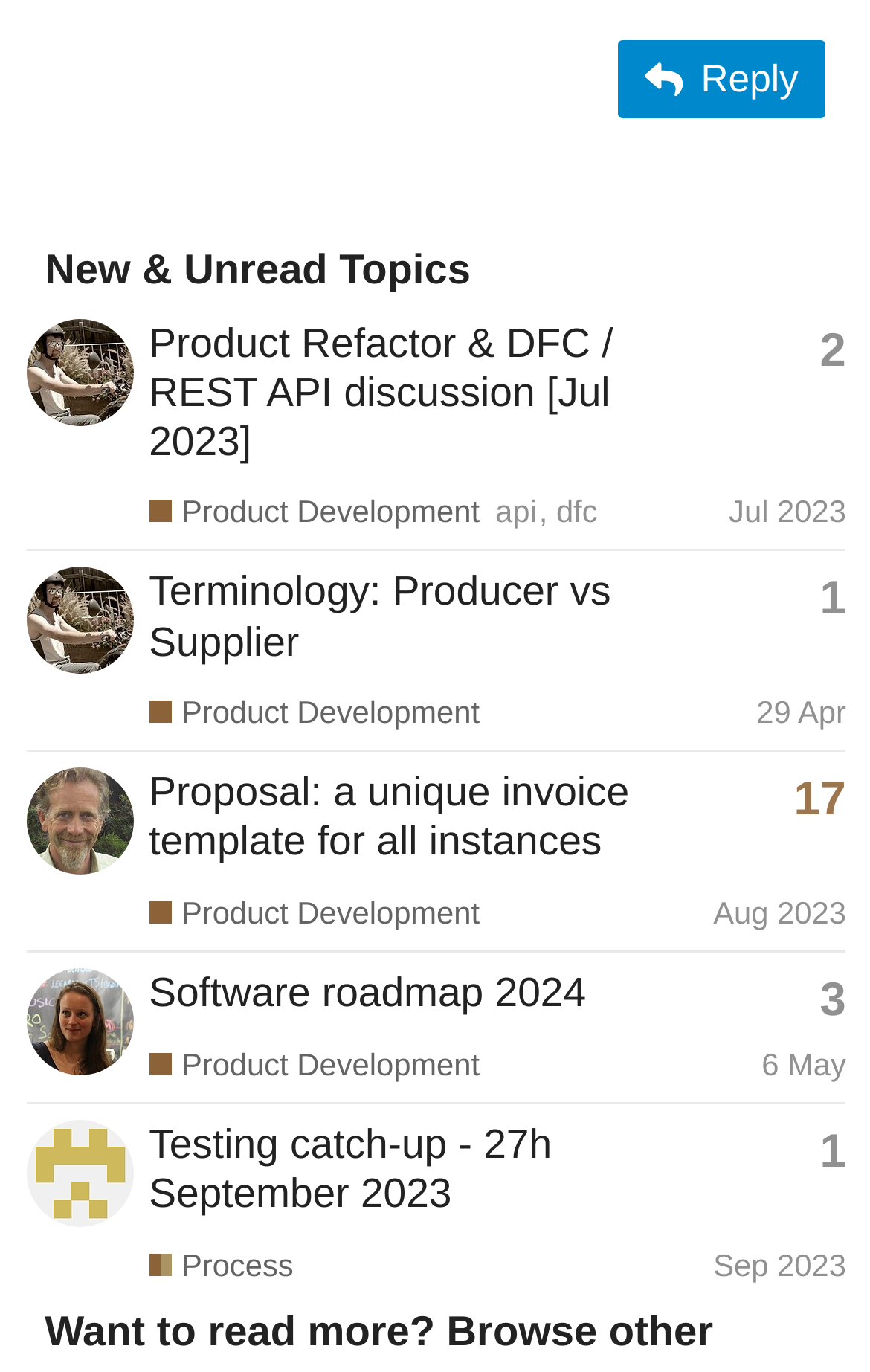Use a single word or phrase to answer this question: 
What is the category of the topic 'Software roadmap 2024'?

Product Development